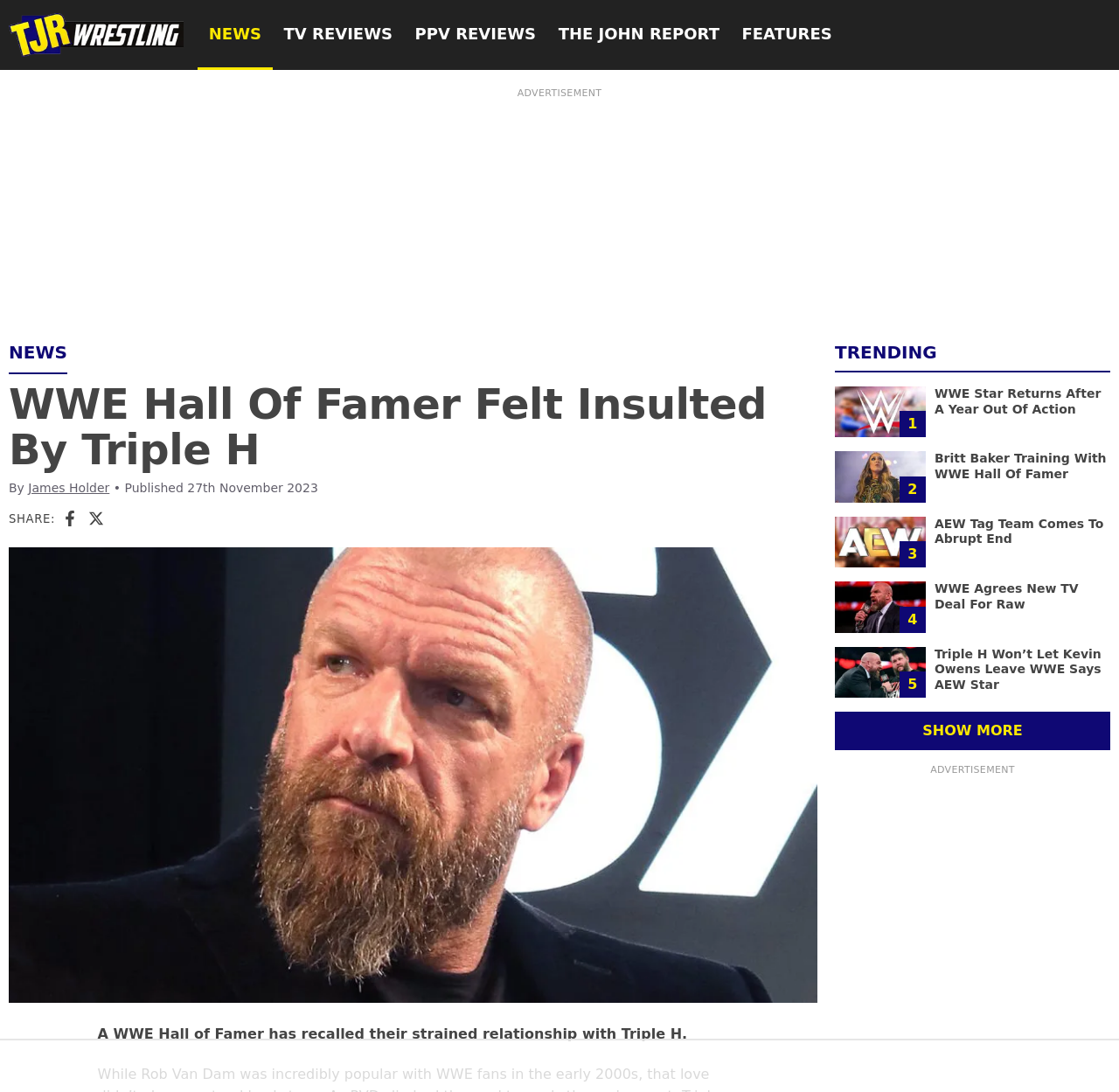Using the element description The John Report, predict the bounding box coordinates for the UI element. Provide the coordinates in (top-left x, top-left y, bottom-right x, bottom-right y) format with values ranging from 0 to 1.

[0.489, 0.0, 0.653, 0.064]